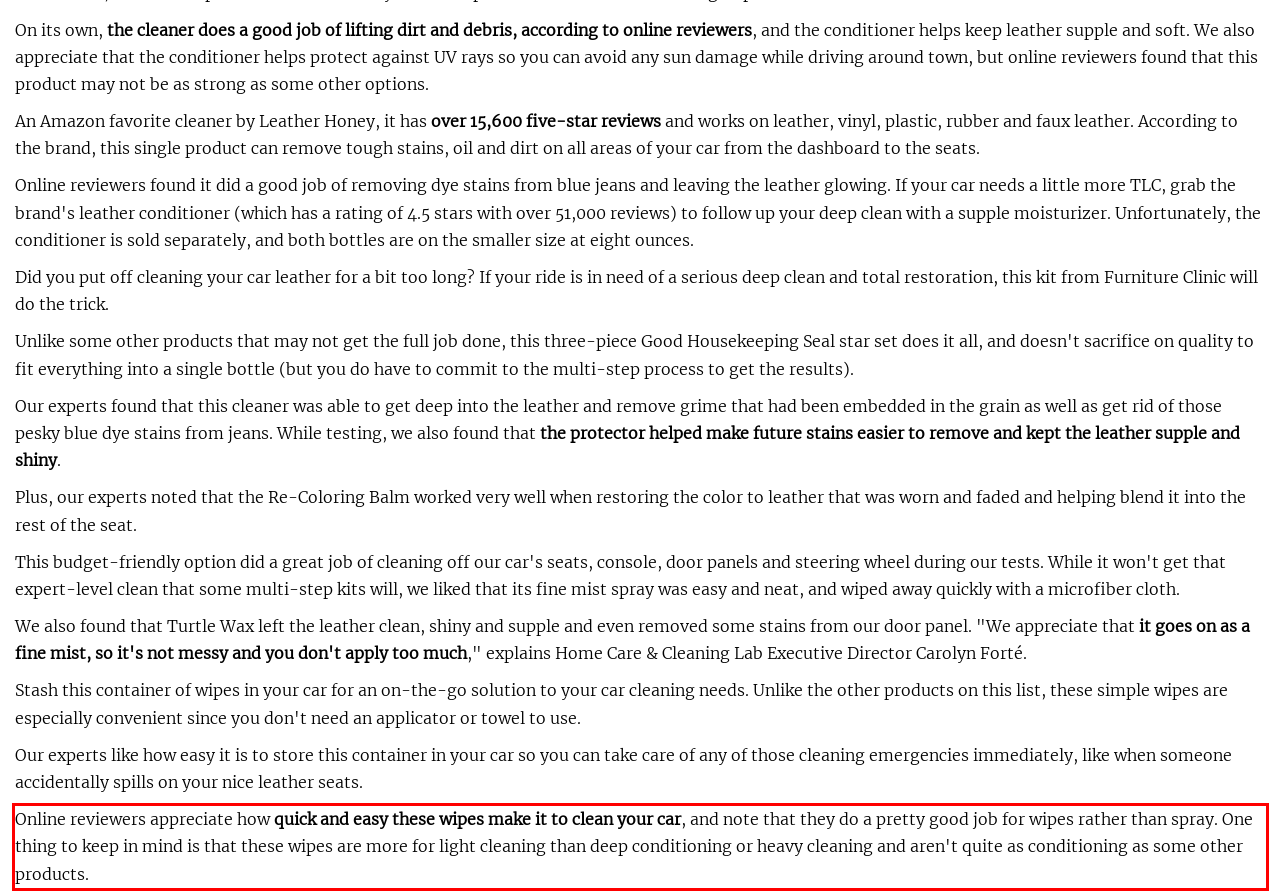Analyze the screenshot of the webpage that features a red bounding box and recognize the text content enclosed within this red bounding box.

Online reviewers appreciate how quick and easy these wipes make it to clean your car, and note that they do a pretty good job for wipes rather than spray. One thing to keep in mind is that these wipes are more for light cleaning than deep conditioning or heavy cleaning and aren't quite as conditioning as some other products.